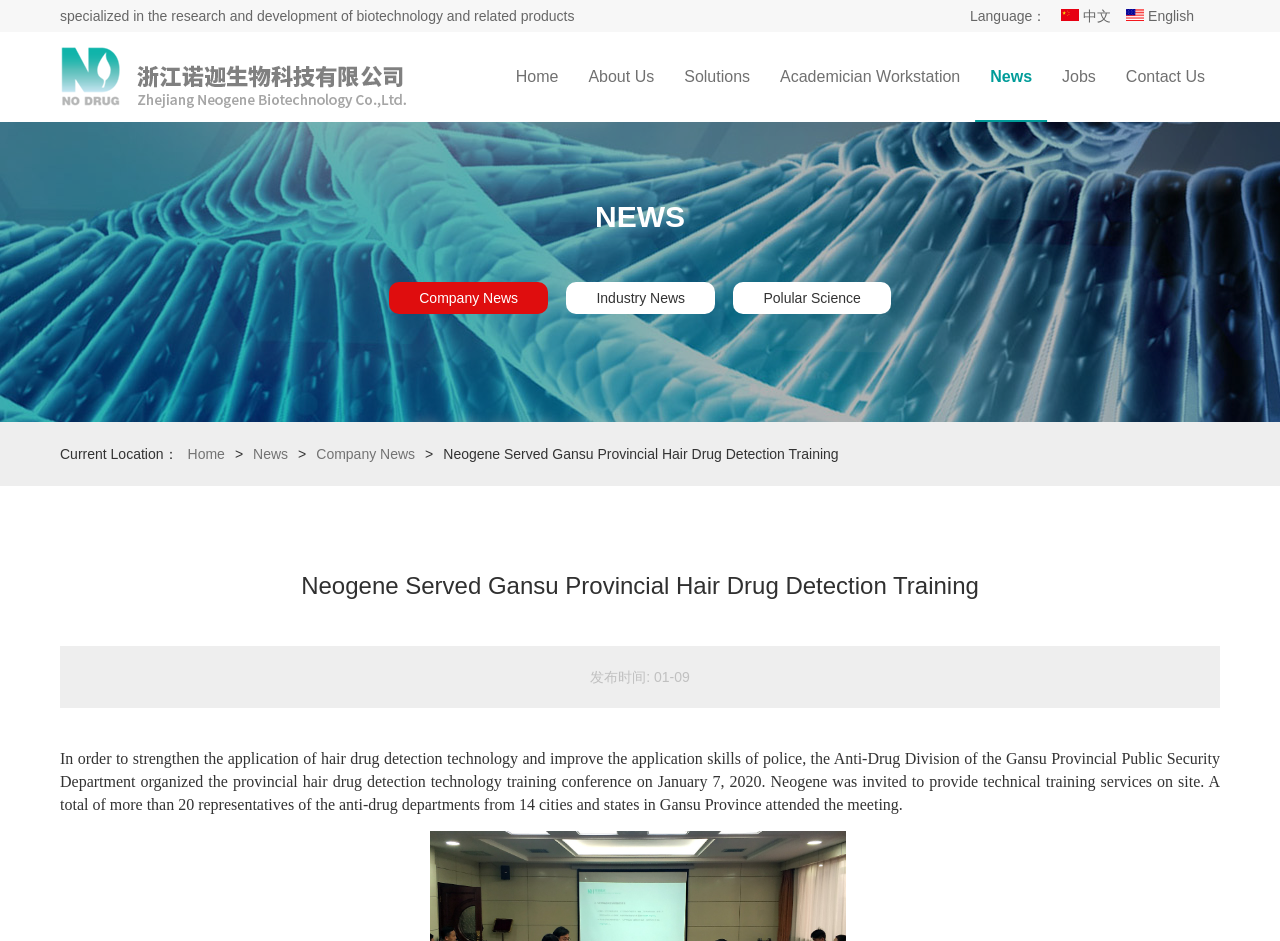Please specify the bounding box coordinates of the clickable region to carry out the following instruction: "Click the link '1021'". The coordinates should be four float numbers between 0 and 1, in the format [left, top, right, bottom].

None